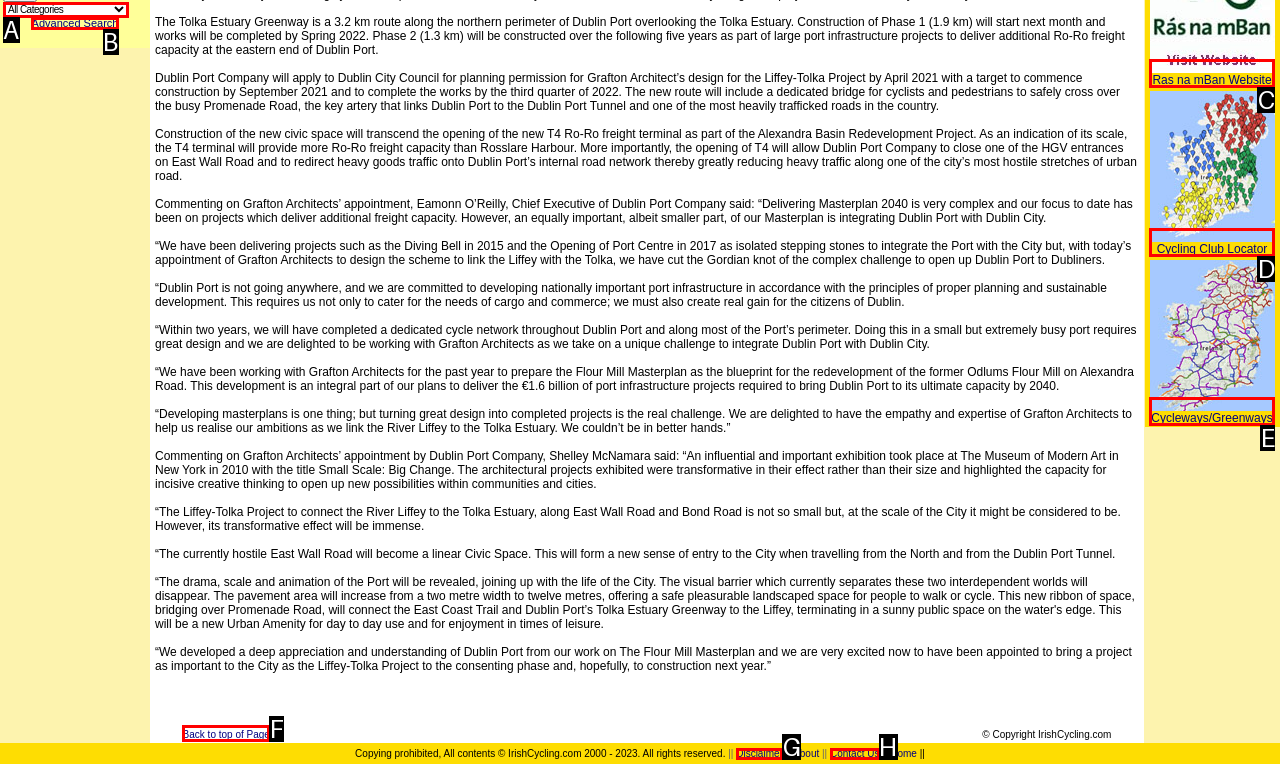Identify the option that corresponds to the given description: Contact Us. Reply with the letter of the chosen option directly.

H